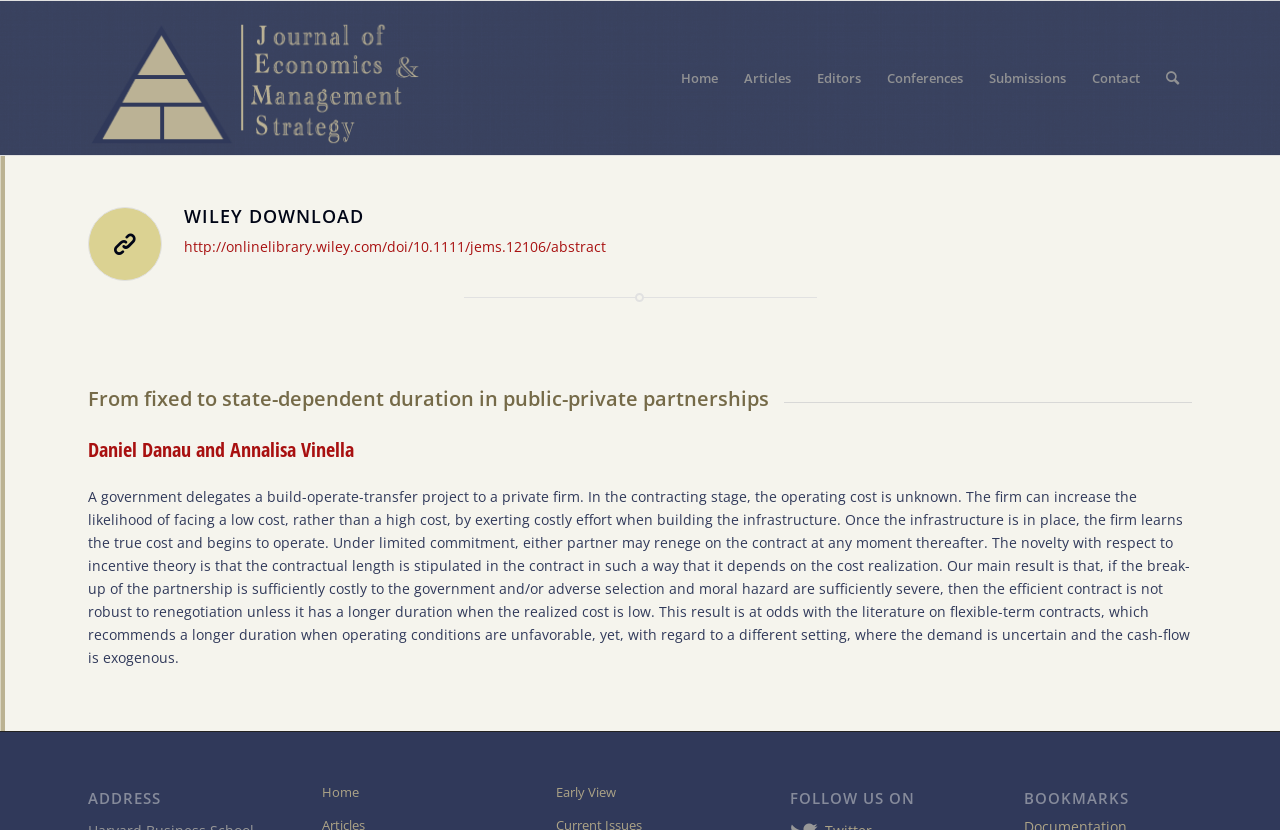Identify the bounding box of the HTML element described as: "HomeCurrent Articles".

[0.522, 0.001, 0.571, 0.187]